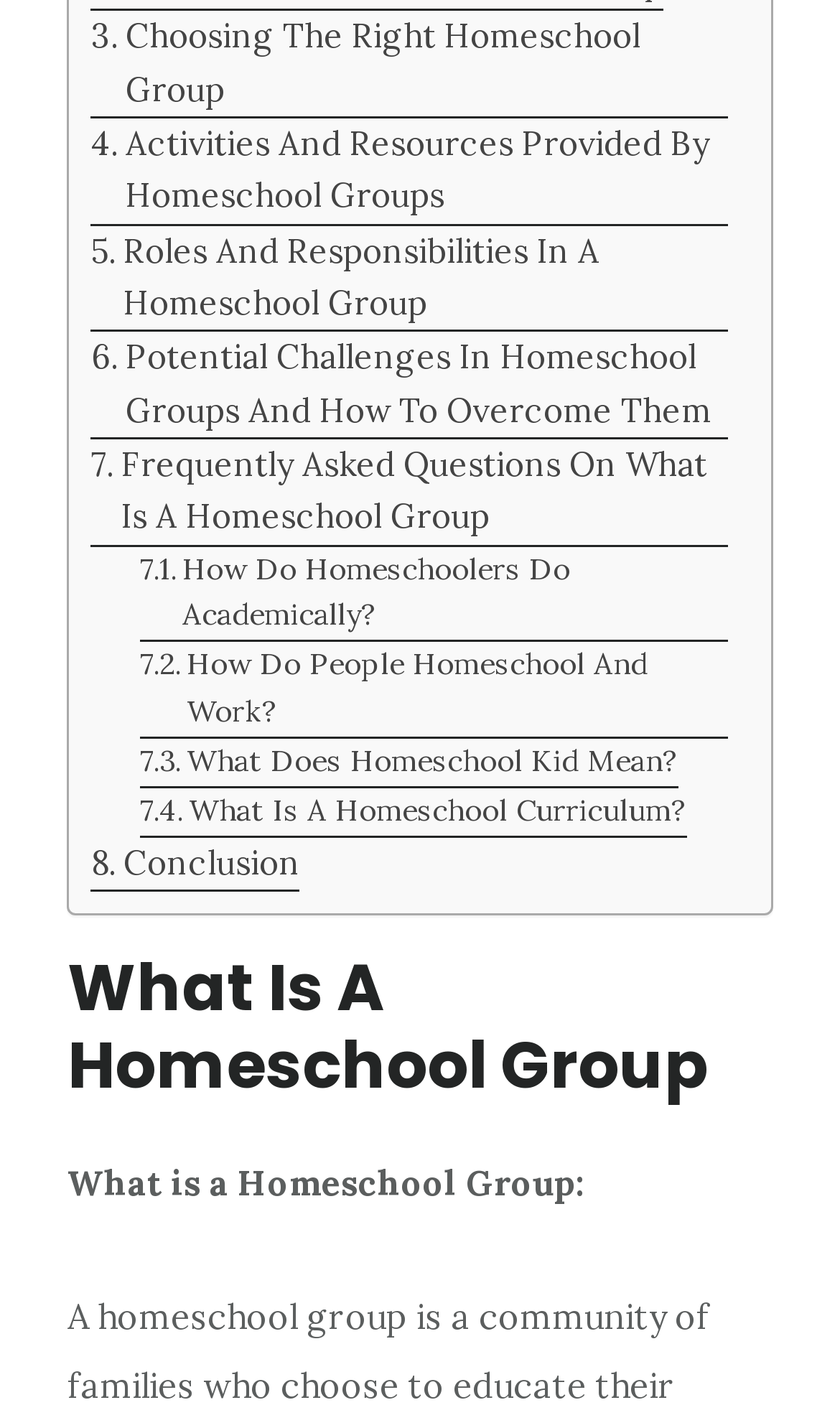Specify the bounding box coordinates of the element's region that should be clicked to achieve the following instruction: "Click on 'Choosing The Right Homeschool Group'". The bounding box coordinates consist of four float numbers between 0 and 1, in the format [left, top, right, bottom].

[0.108, 0.008, 0.866, 0.083]